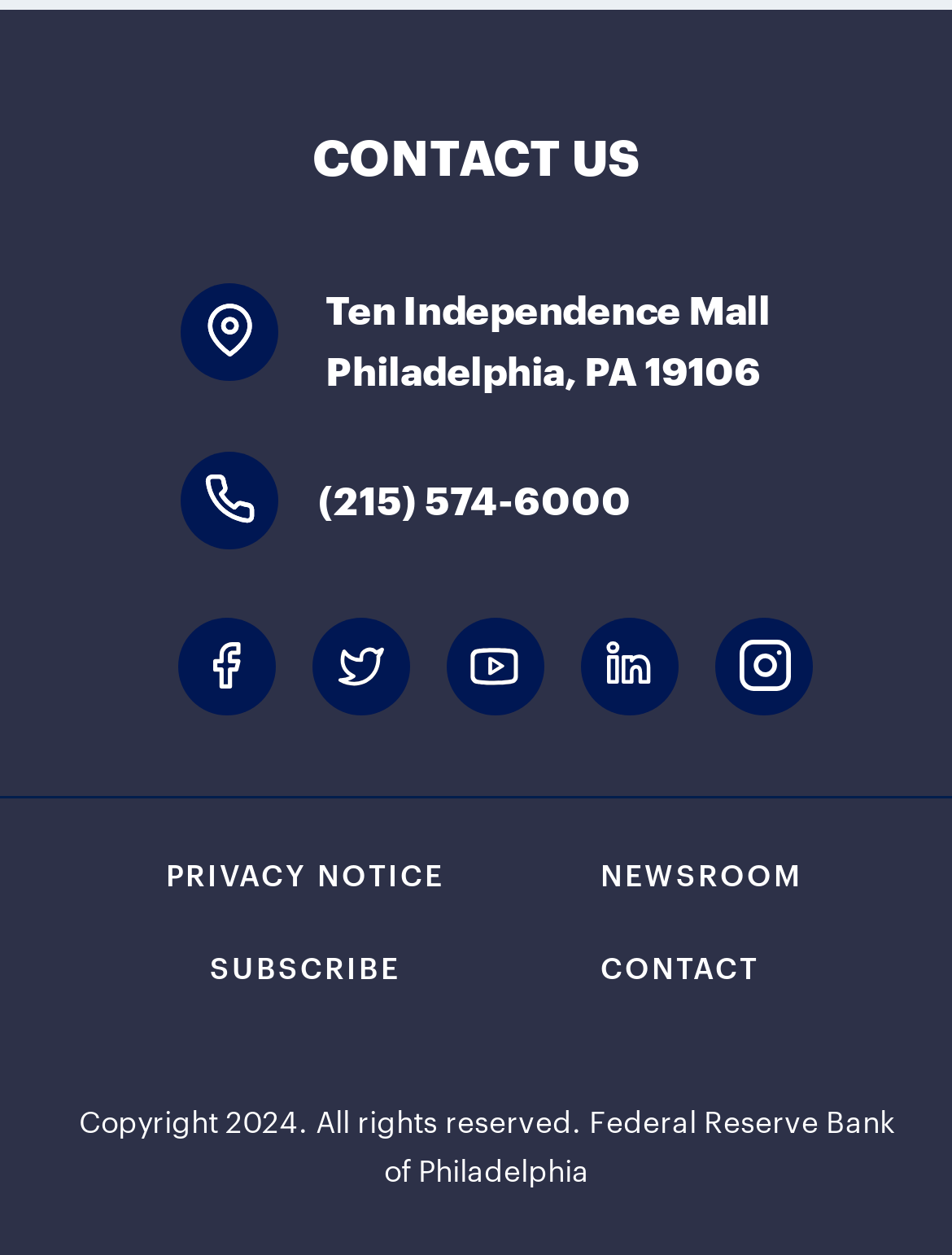Refer to the image and provide an in-depth answer to the question:
How many social media links are present on the webpage?

I counted the number of link elements with IDs 248 to 252, which correspond to Facebook, Twitter, Youtube, LinkedIn, and Instagram respectively, and found that there are 5 social media links present on the webpage.